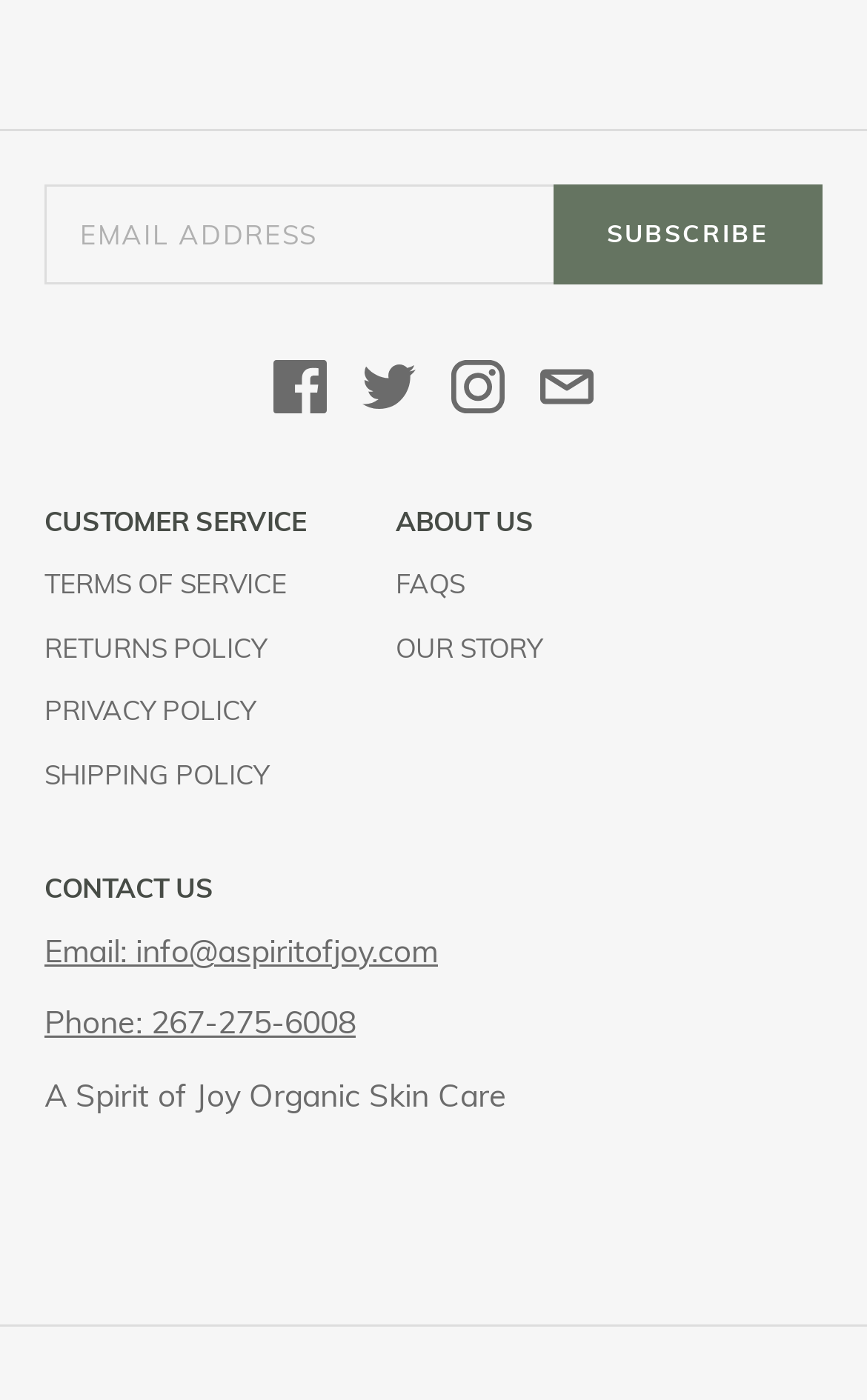Please find and report the bounding box coordinates of the element to click in order to perform the following action: "Read terms of service". The coordinates should be expressed as four float numbers between 0 and 1, in the format [left, top, right, bottom].

[0.051, 0.405, 0.331, 0.429]